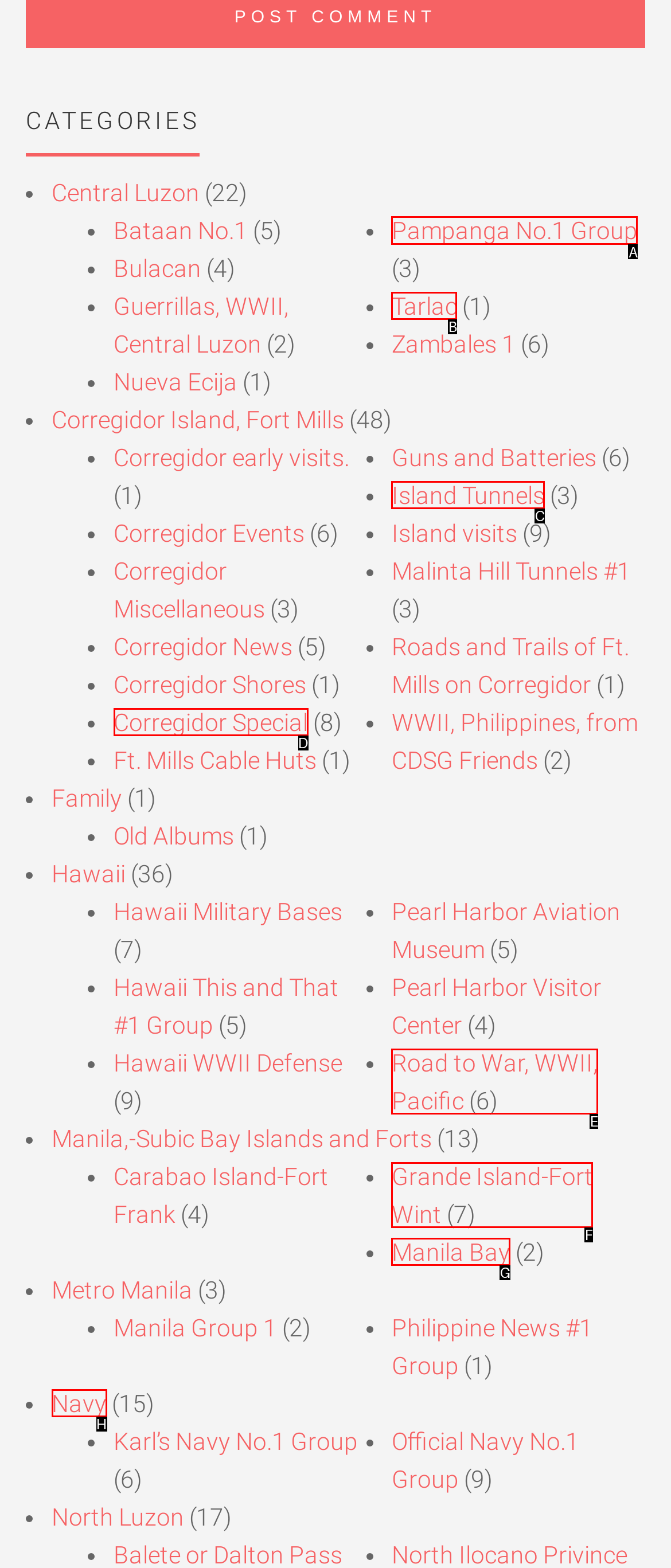Determine the letter of the UI element that will complete the task: Explore 'Pampanga No.1 Group'
Reply with the corresponding letter.

A